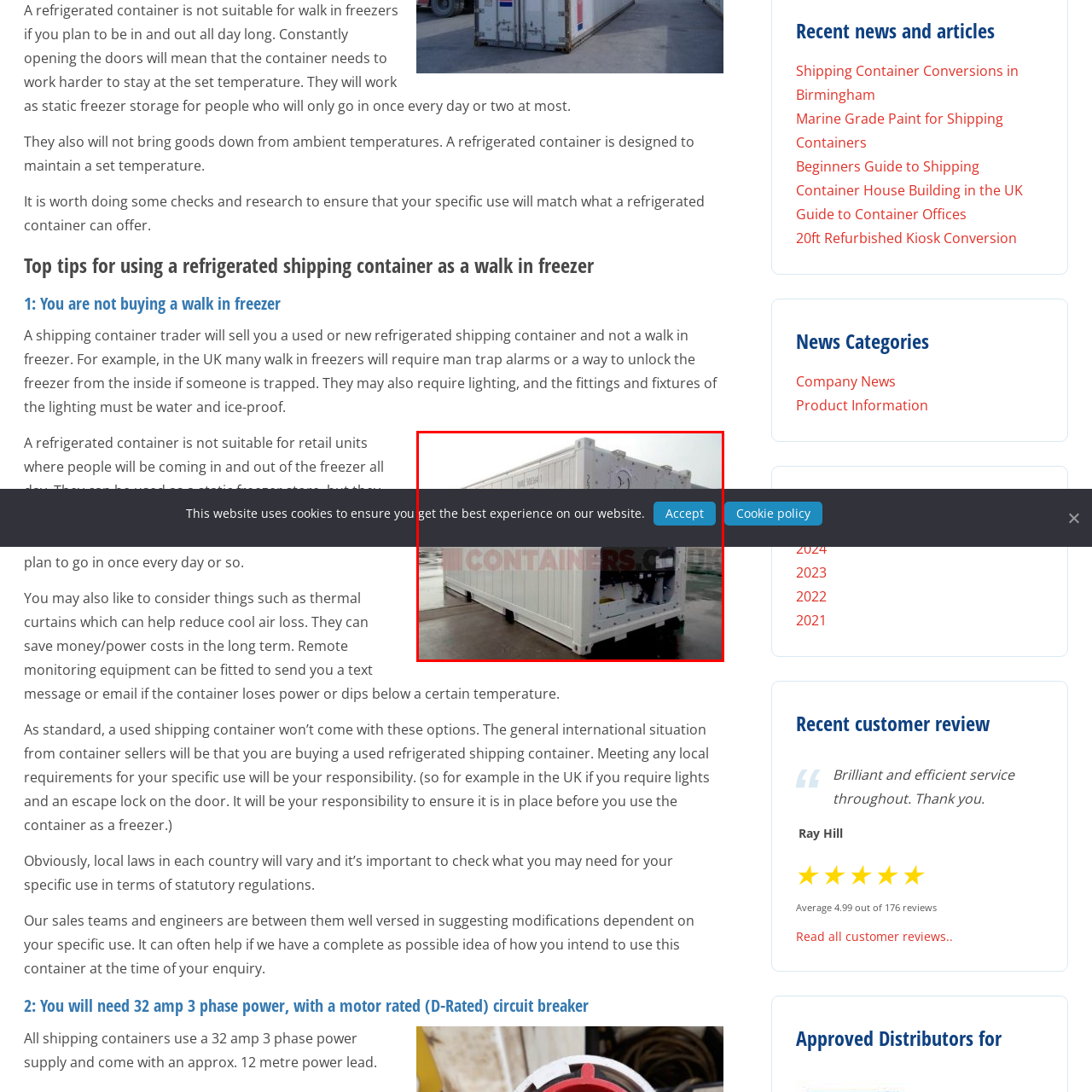Thoroughly describe the scene within the red-bordered area of the image.

The image features a white refrigerated shipping container, specifically designed for maintaining temperature-sensitive goods. Its exterior showcases a sturdy design typical of shipping containers, ensuring durability and efficiency in preserving contents. This type of container is not suitable for frequent access, such as in walk-in freezer settings, as constant door openings can compromise its ability to maintain low temperatures. The container is intended for static storage, making it ideal for users who require infrequent access to their goods, perhaps once or twice daily. This visual emphasizes the practical applications and limitations of refrigerated containers in cold storage solutions.